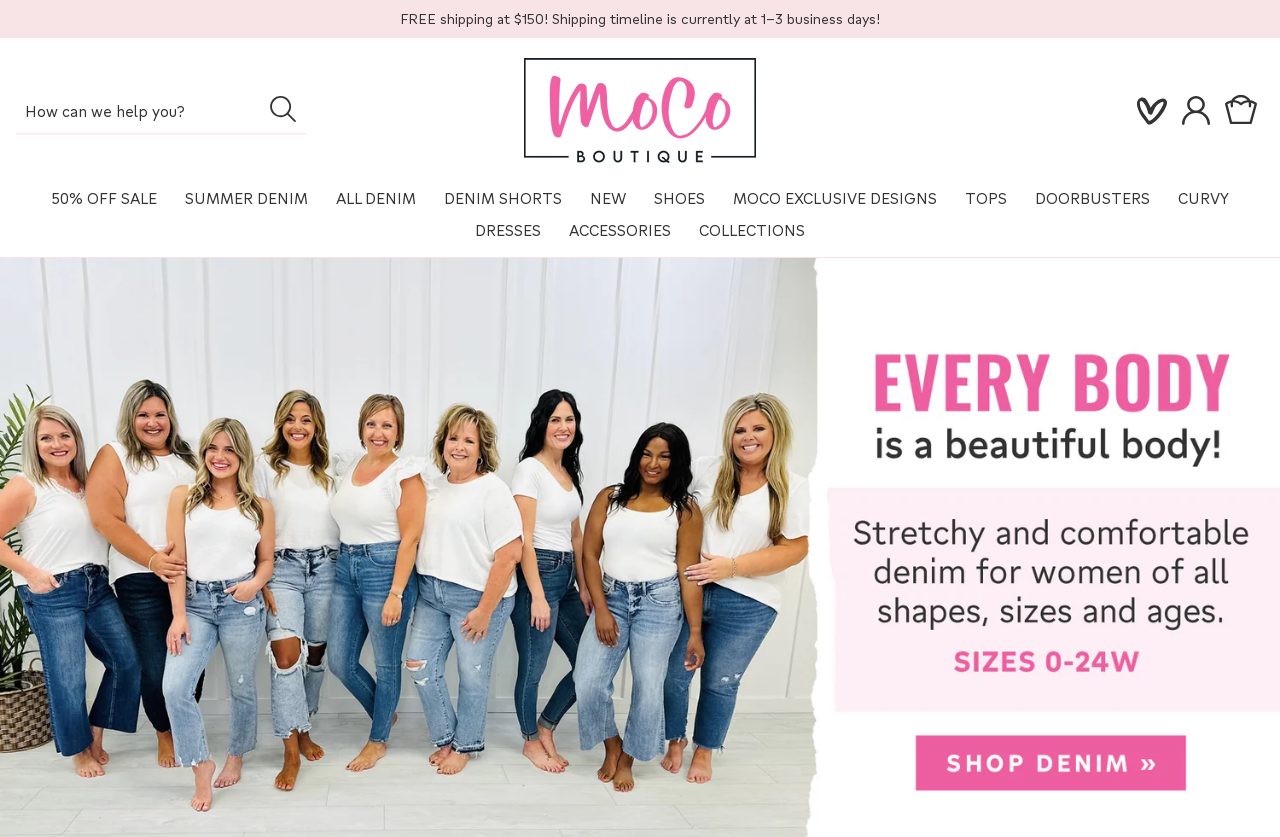Identify the bounding box for the element characterized by the following description: "Wishlist".

[0.888, 0.095, 0.923, 0.169]